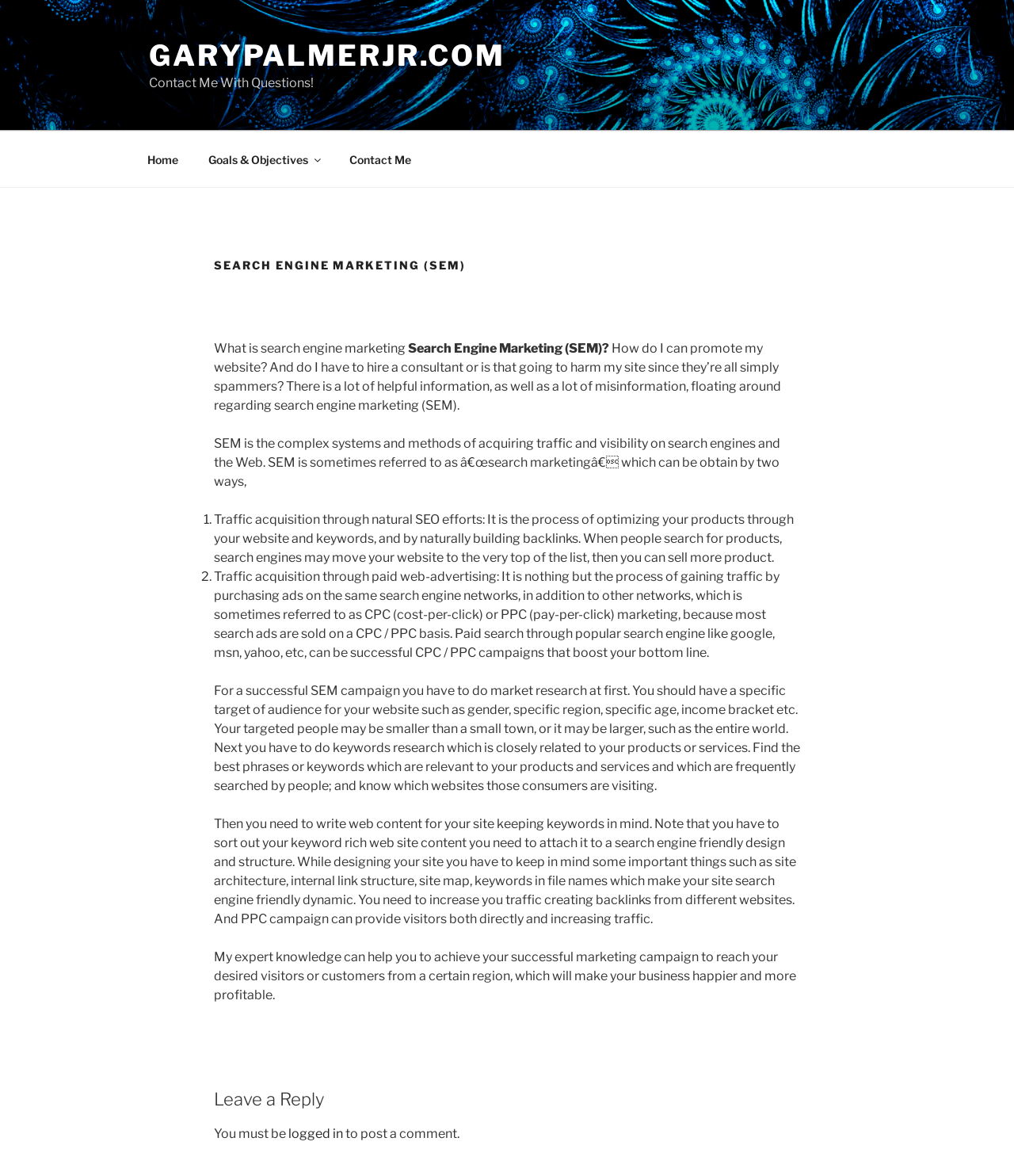Identify the bounding box coordinates for the UI element described as follows: "Goals & Objectives". Ensure the coordinates are four float numbers between 0 and 1, formatted as [left, top, right, bottom].

[0.191, 0.119, 0.328, 0.152]